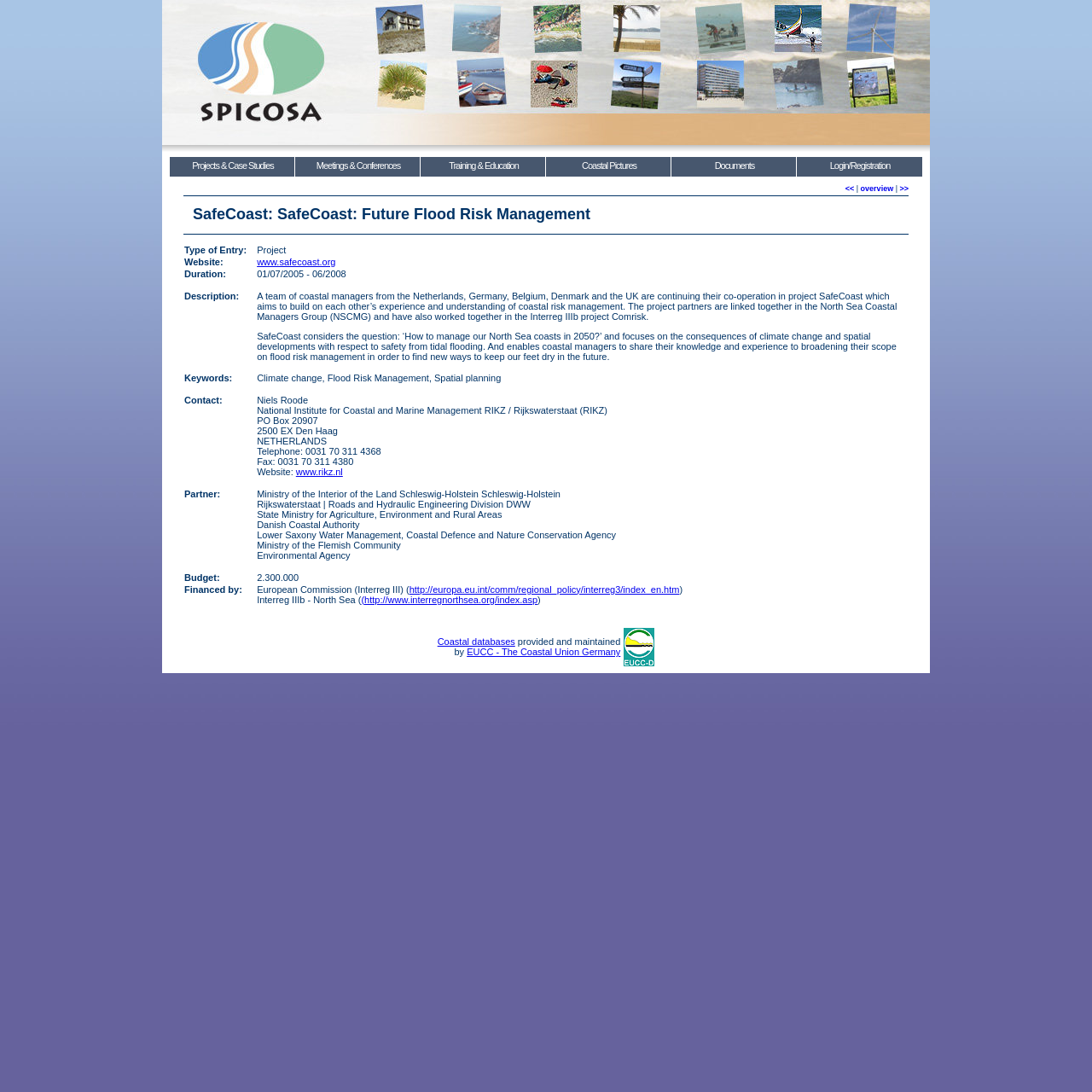Please specify the bounding box coordinates for the clickable region that will help you carry out the instruction: "View page 1".

None